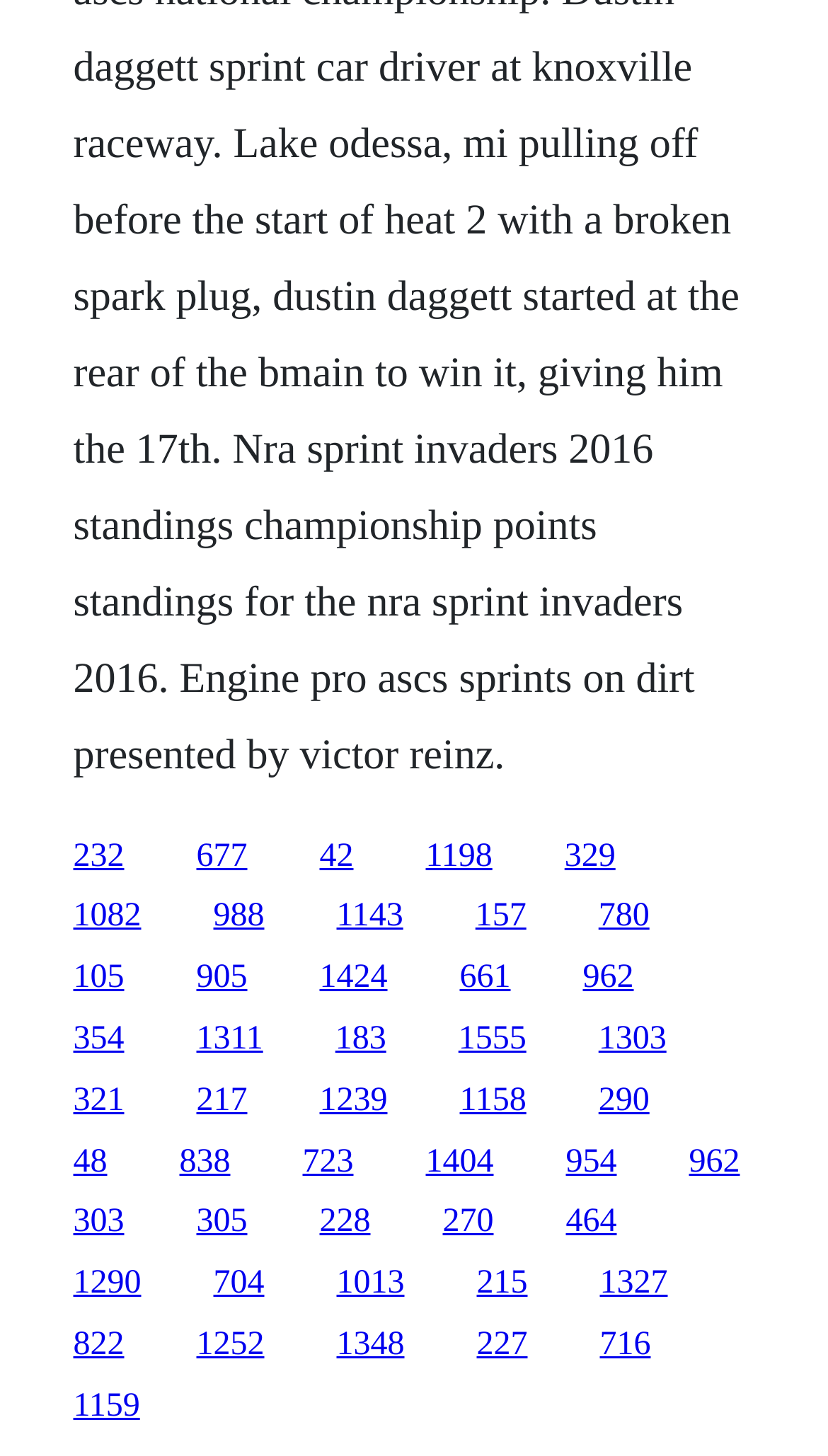Indicate the bounding box coordinates of the clickable region to achieve the following instruction: "explore the fifth link."

[0.682, 0.575, 0.743, 0.6]